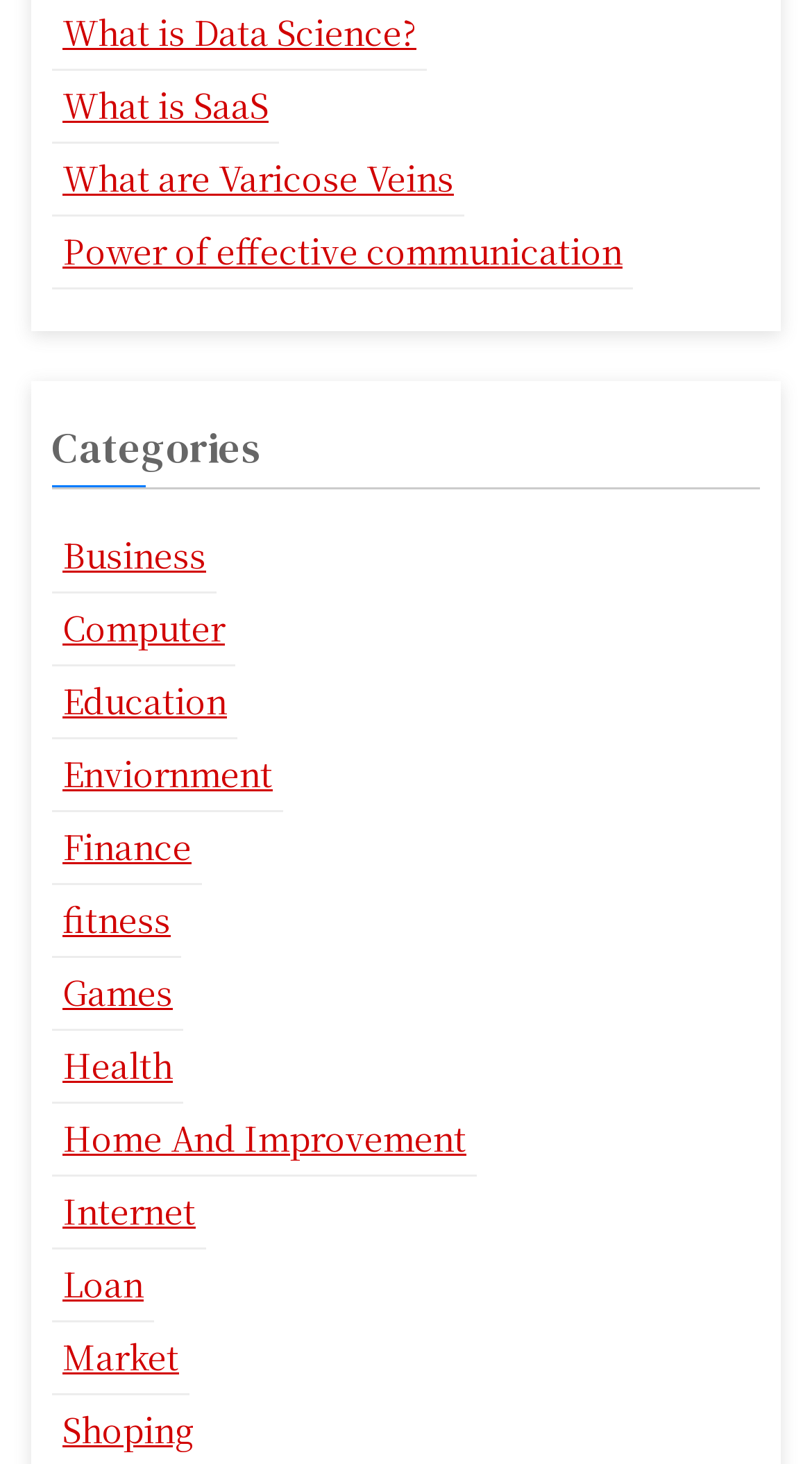How many links are above the 'Categories' heading?
Examine the image closely and answer the question with as much detail as possible.

I counted the number of links above the 'Categories' heading, which are 'What is SaaS', 'What are Varicose Veins', and 'Power of effective communication', totaling 3 links.